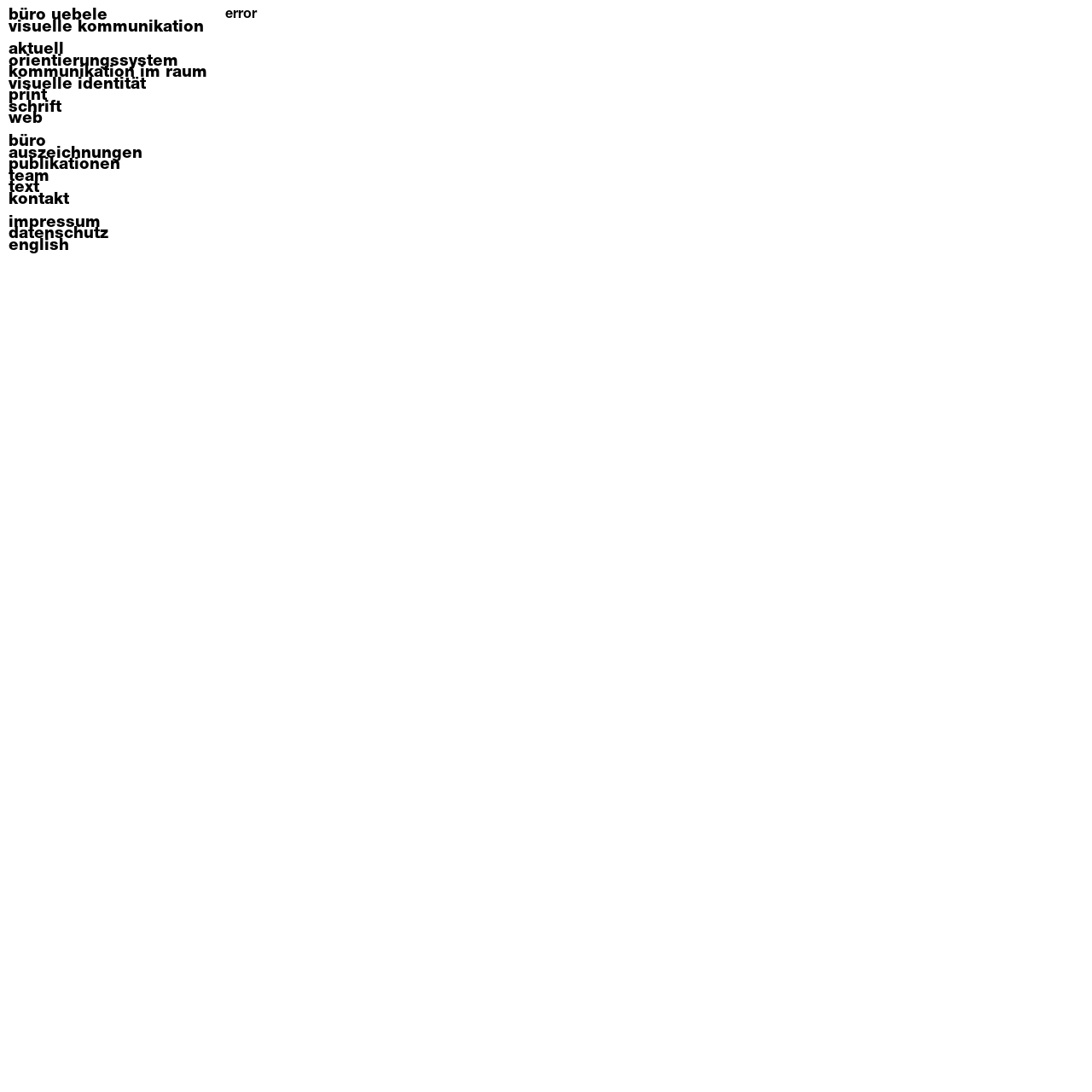Specify the bounding box coordinates (top-left x, top-left y, bottom-right x, bottom-right y) of the UI element in the screenshot that matches this description: About us

None